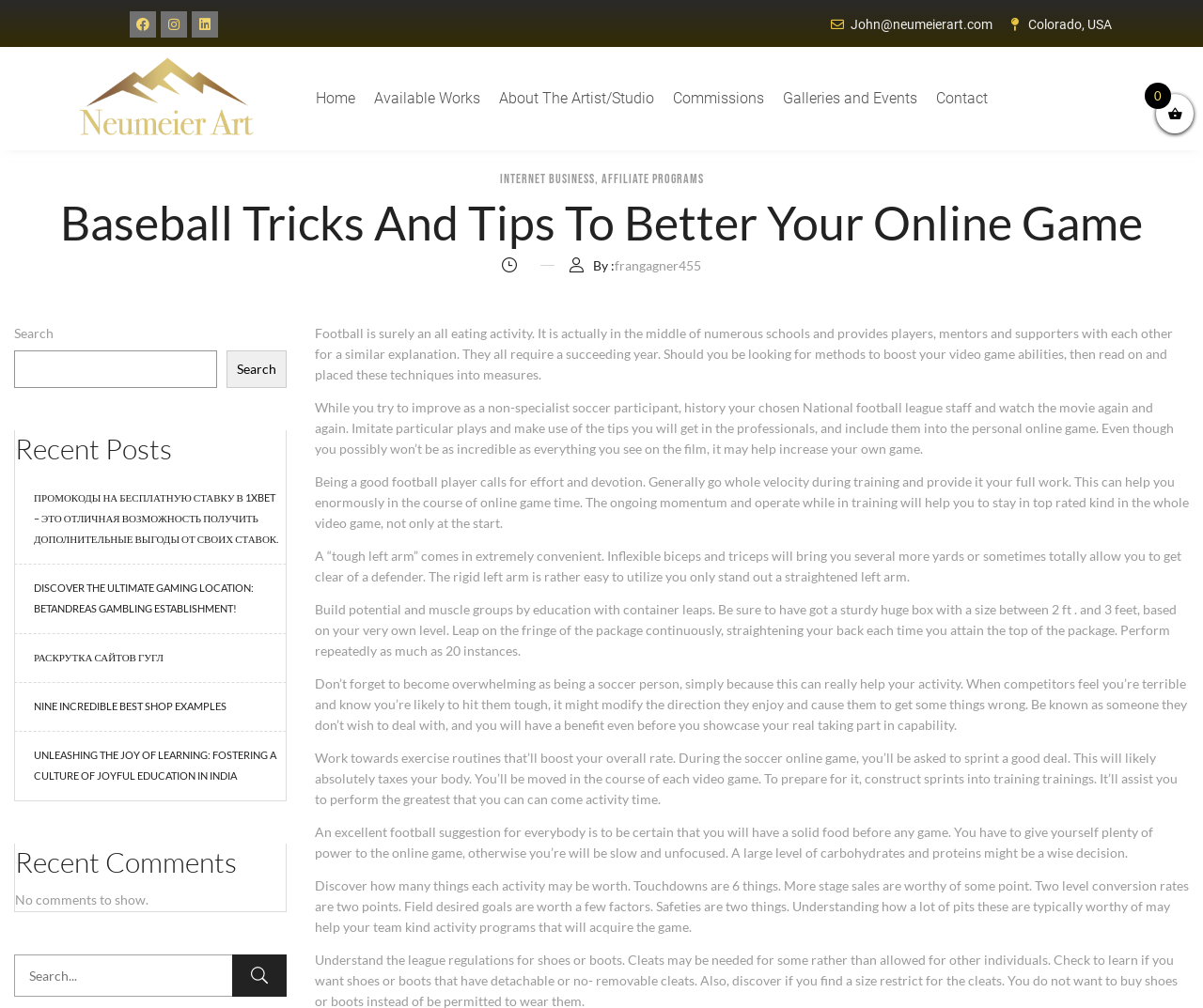How many social media links are in the top-right corner? Using the information from the screenshot, answer with a single word or phrase.

3